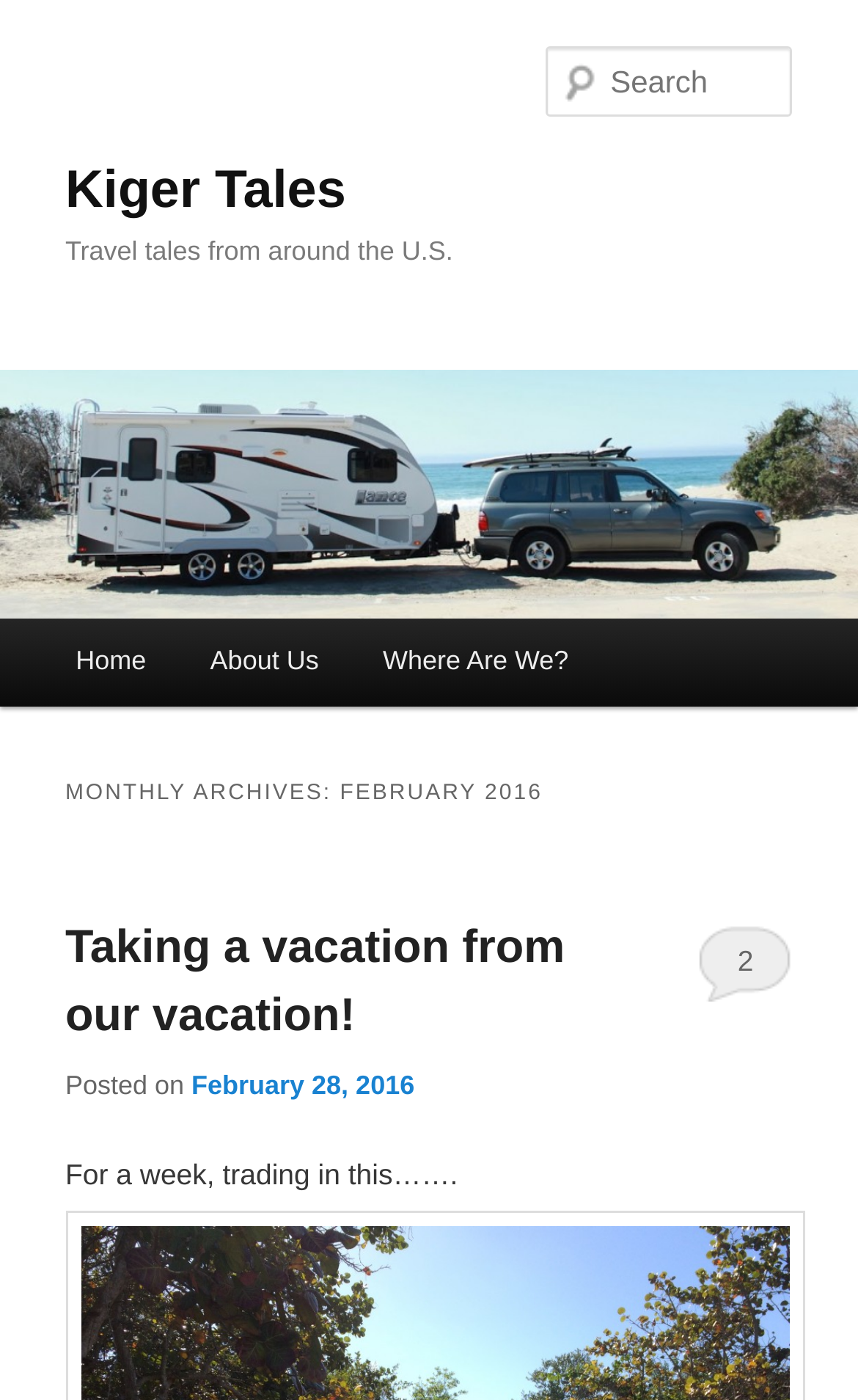What is the name of the blog?
Please use the image to provide a one-word or short phrase answer.

Kiger Tales